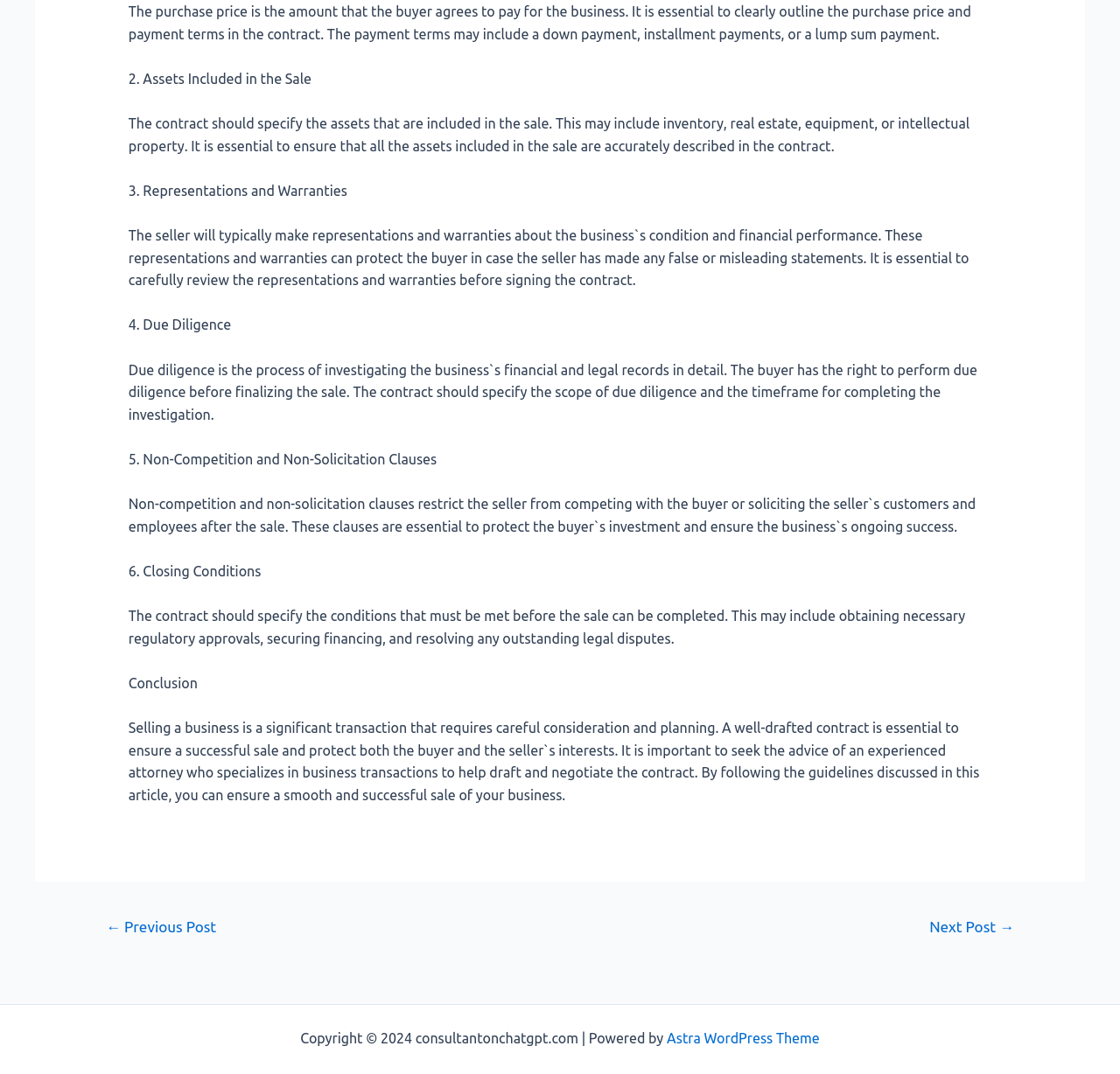Provide the bounding box coordinates, formatted as (top-left x, top-left y, bottom-right x, bottom-right y), with all values being floating point numbers between 0 and 1. Identify the bounding box of the UI element that matches the description: Astra WordPress Theme

[0.595, 0.96, 0.732, 0.974]